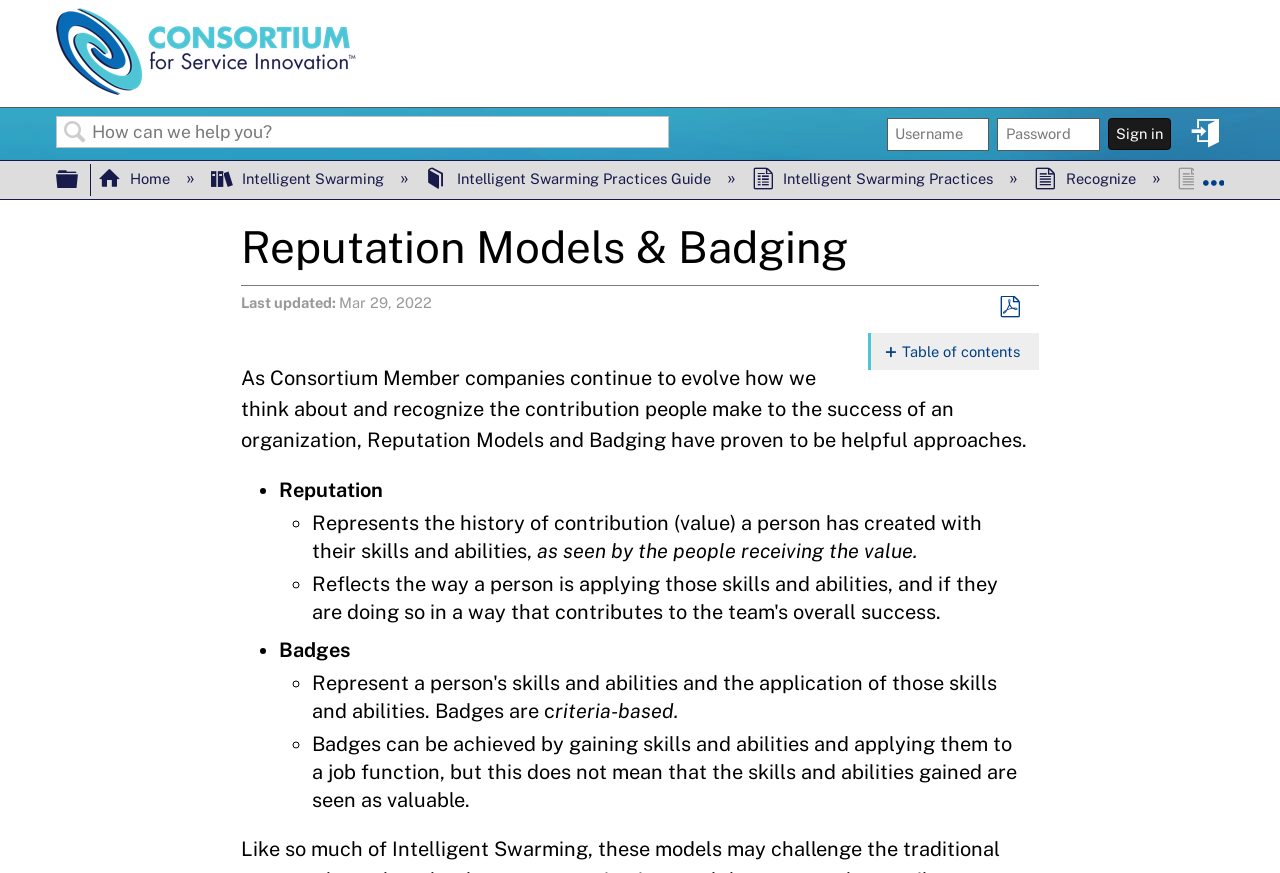Can you provide the bounding box coordinates for the element that should be clicked to implement the instruction: "Sign in"?

[0.865, 0.135, 0.915, 0.172]